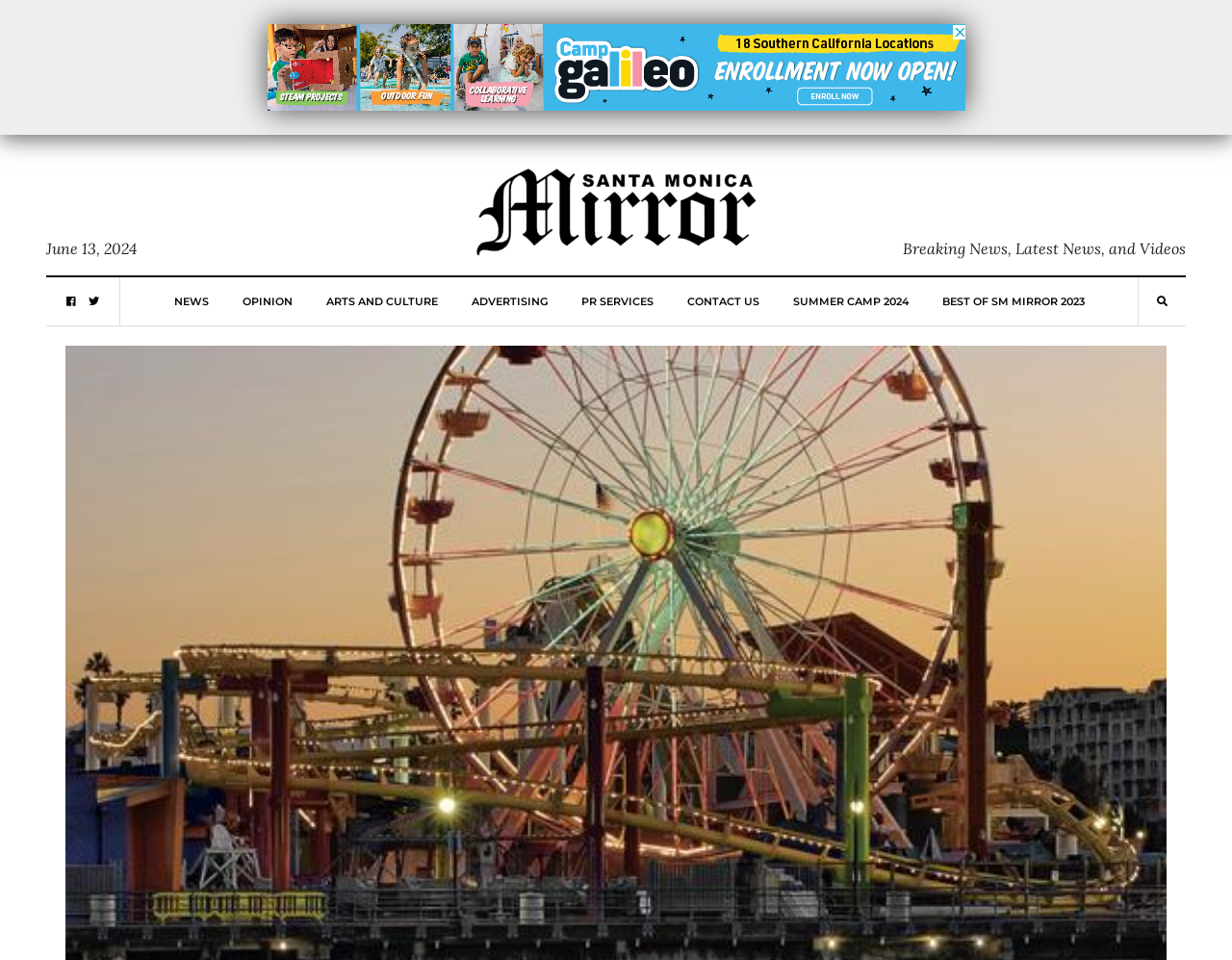Please identify the bounding box coordinates of the element that needs to be clicked to execute the following command: "check the Breaking News". Provide the bounding box using four float numbers between 0 and 1, formatted as [left, top, right, bottom].

[0.733, 0.249, 0.962, 0.269]